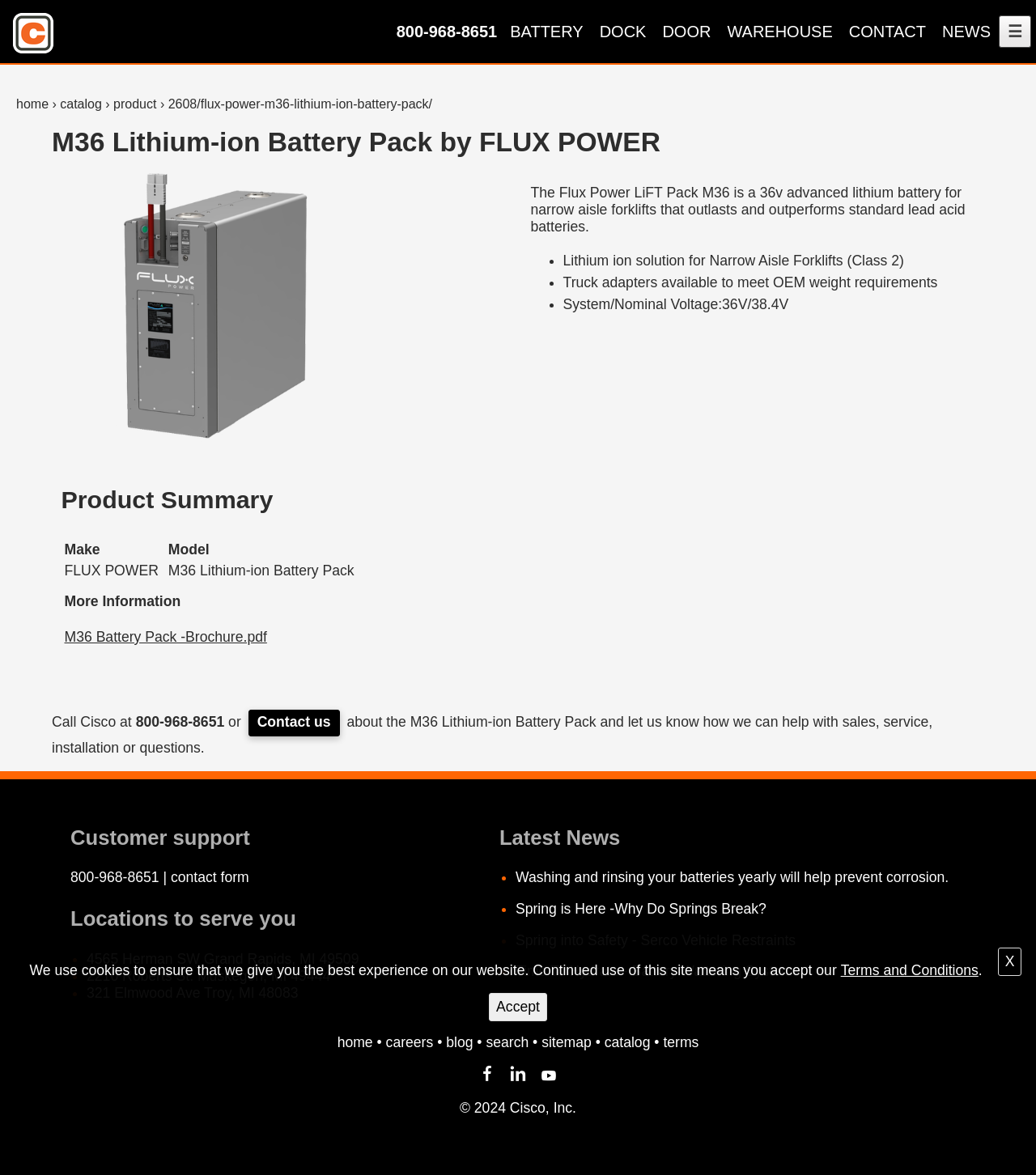Respond to the question below with a single word or phrase:
What is the model of the lithium-ion battery pack?

M36 Lithium-ion Battery Pack